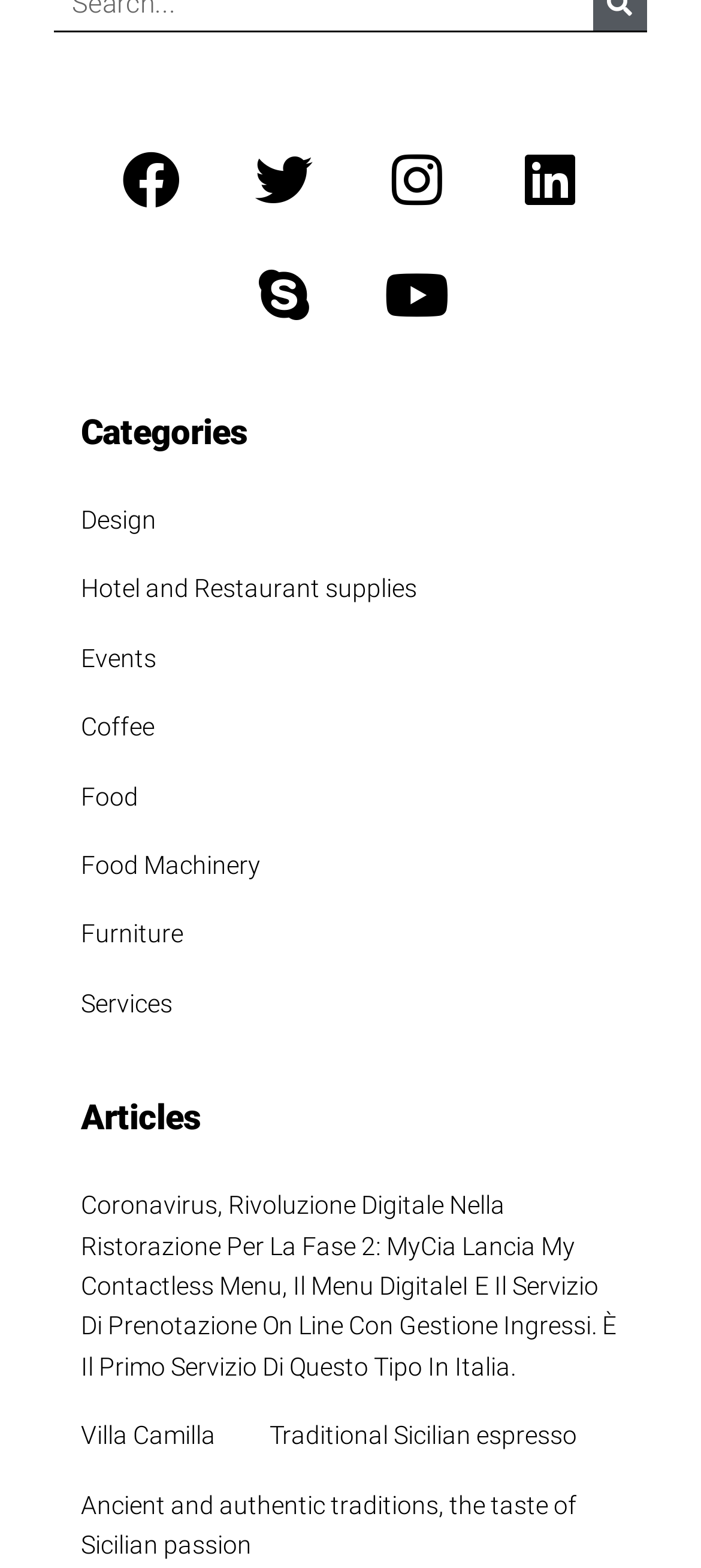What is the topic of the first article?
Using the image as a reference, answer with just one word or a short phrase.

Coronavirus and digital revolution in restaurants